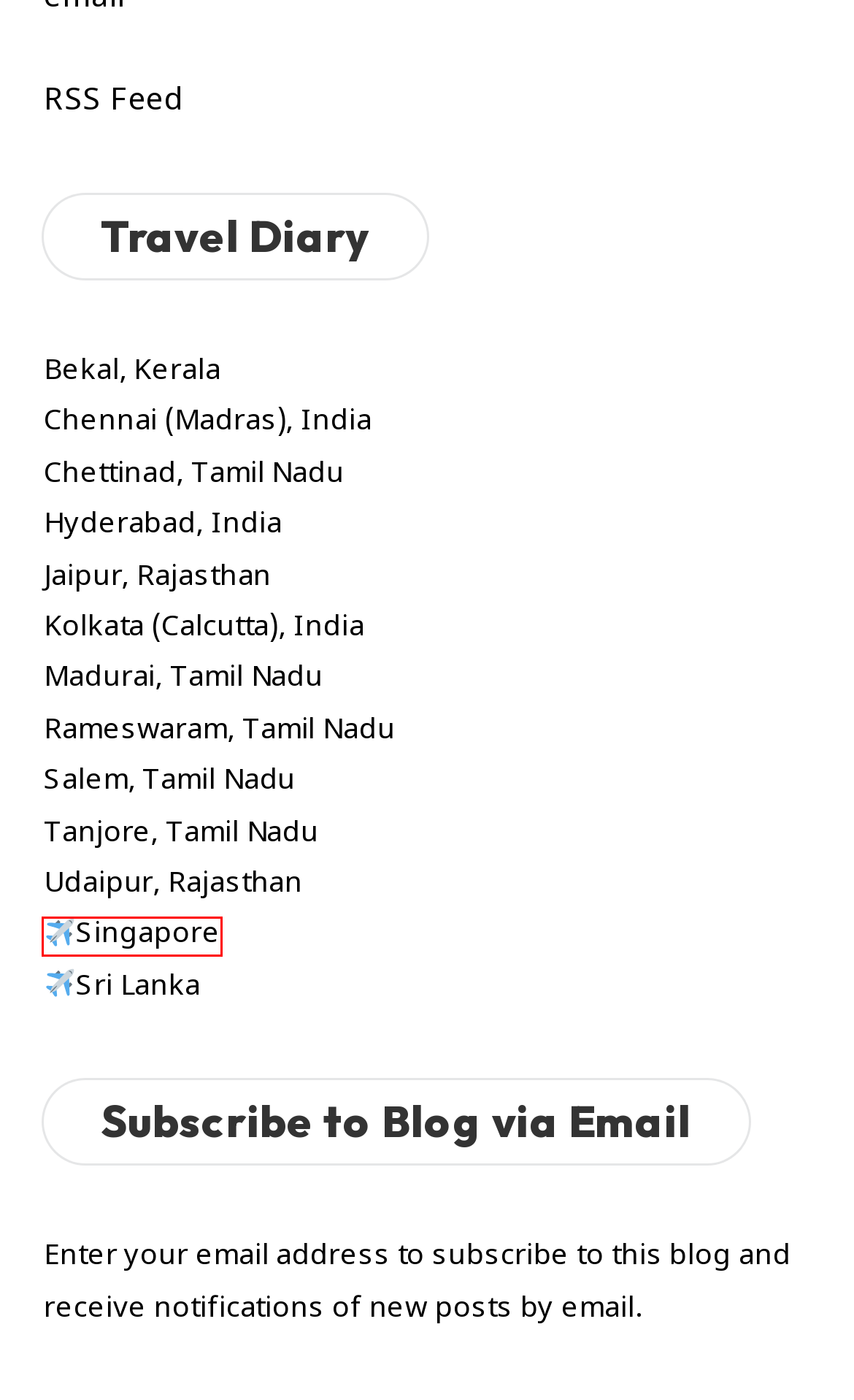Observe the provided screenshot of a webpage that has a red rectangle bounding box. Determine the webpage description that best matches the new webpage after clicking the element inside the red bounding box. Here are the candidates:
A. Singapore - Travel Diary
B. Venkatarangan blog
C. Madurai, India
D. Sri Lanka - Travel Diary
E. Thanjavur, India
F. Kolkata - Travel Diary
G. Places to see in Bekal Kerala
H. Hyderabad, India - Travel Diary

A